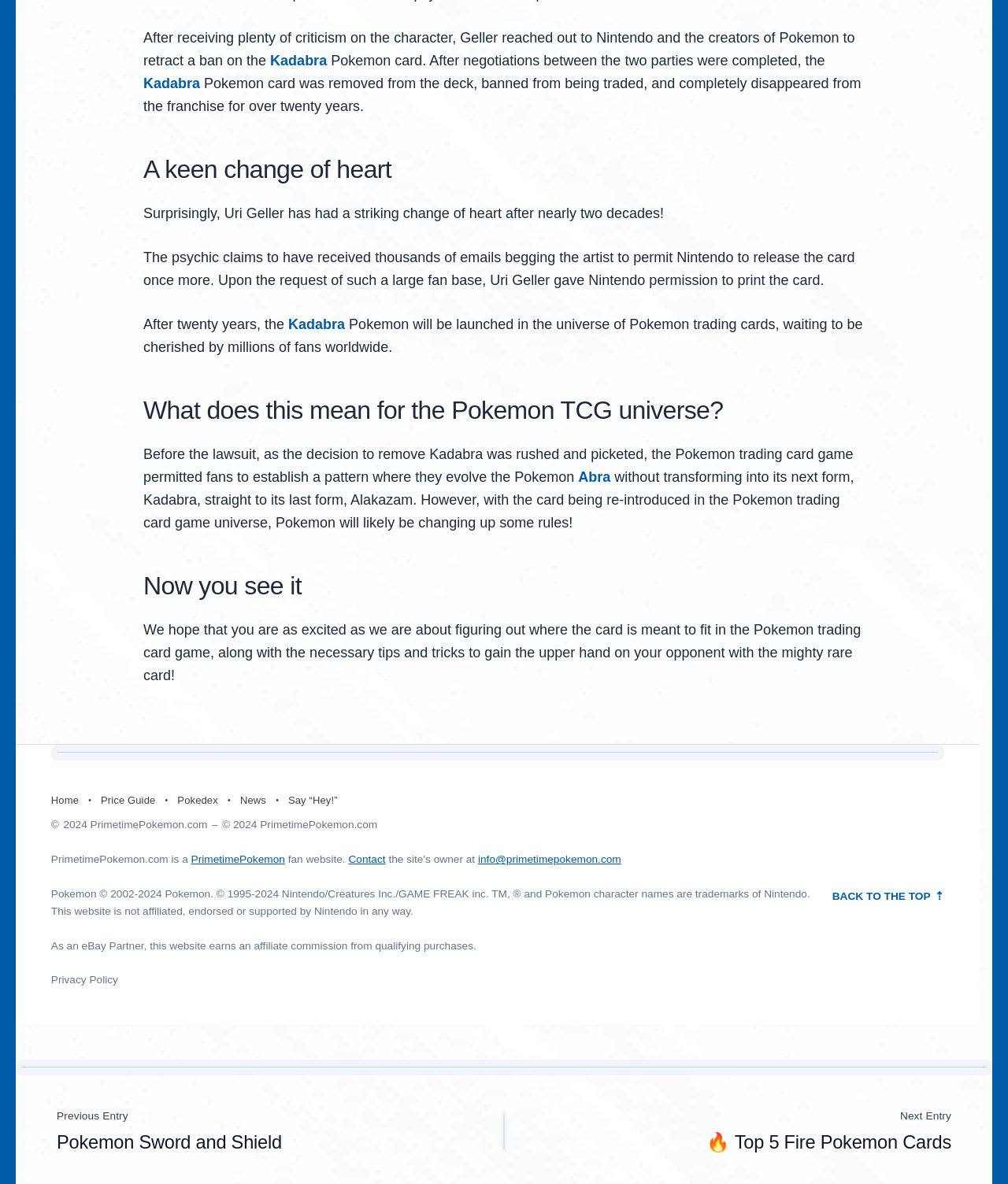Please answer the following question using a single word or phrase: 
What is the name of the Pokémon card that was banned?

Kadabra